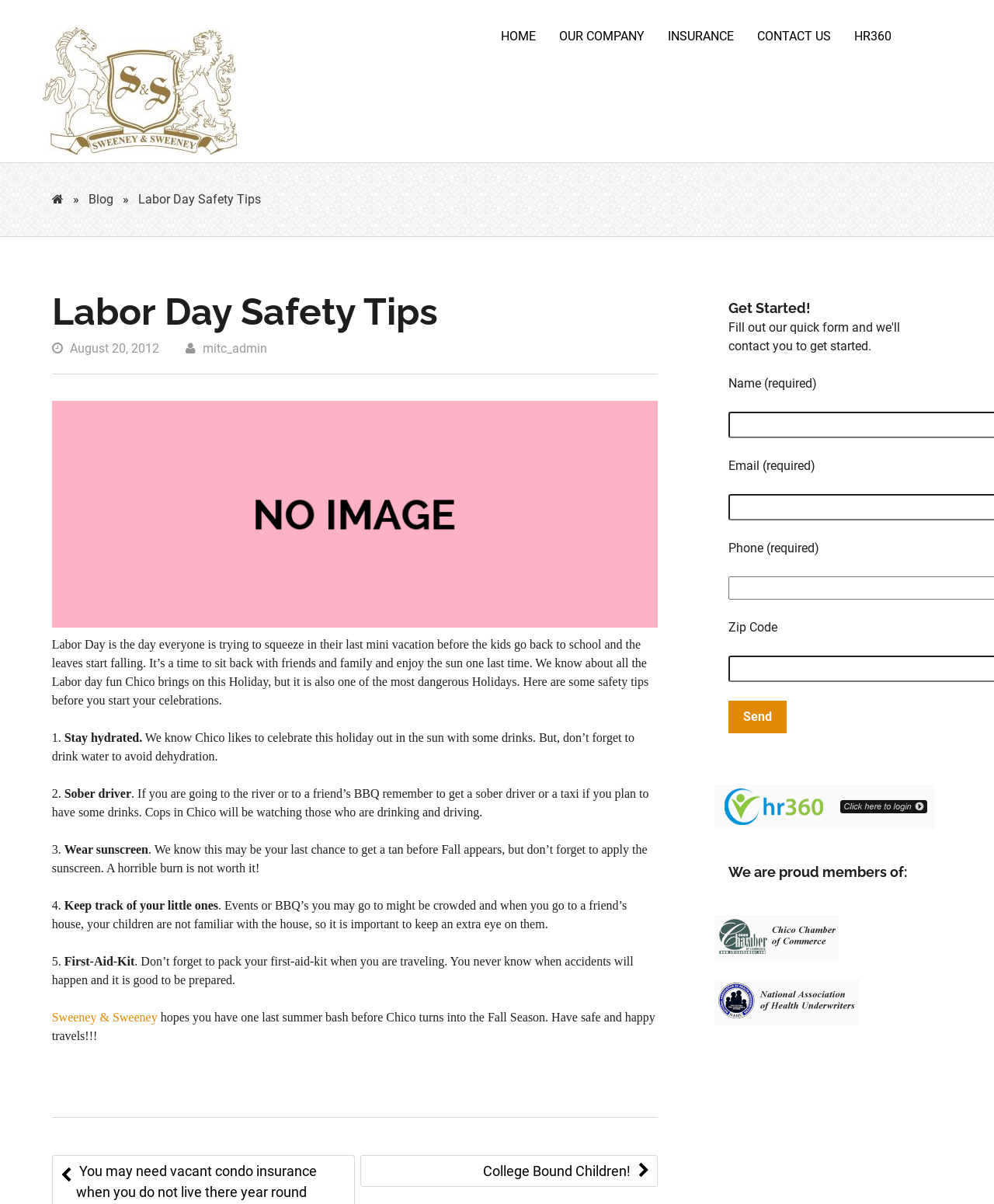Locate the bounding box coordinates of the element's region that should be clicked to carry out the following instruction: "View residents portal". The coordinates need to be four float numbers between 0 and 1, i.e., [left, top, right, bottom].

None